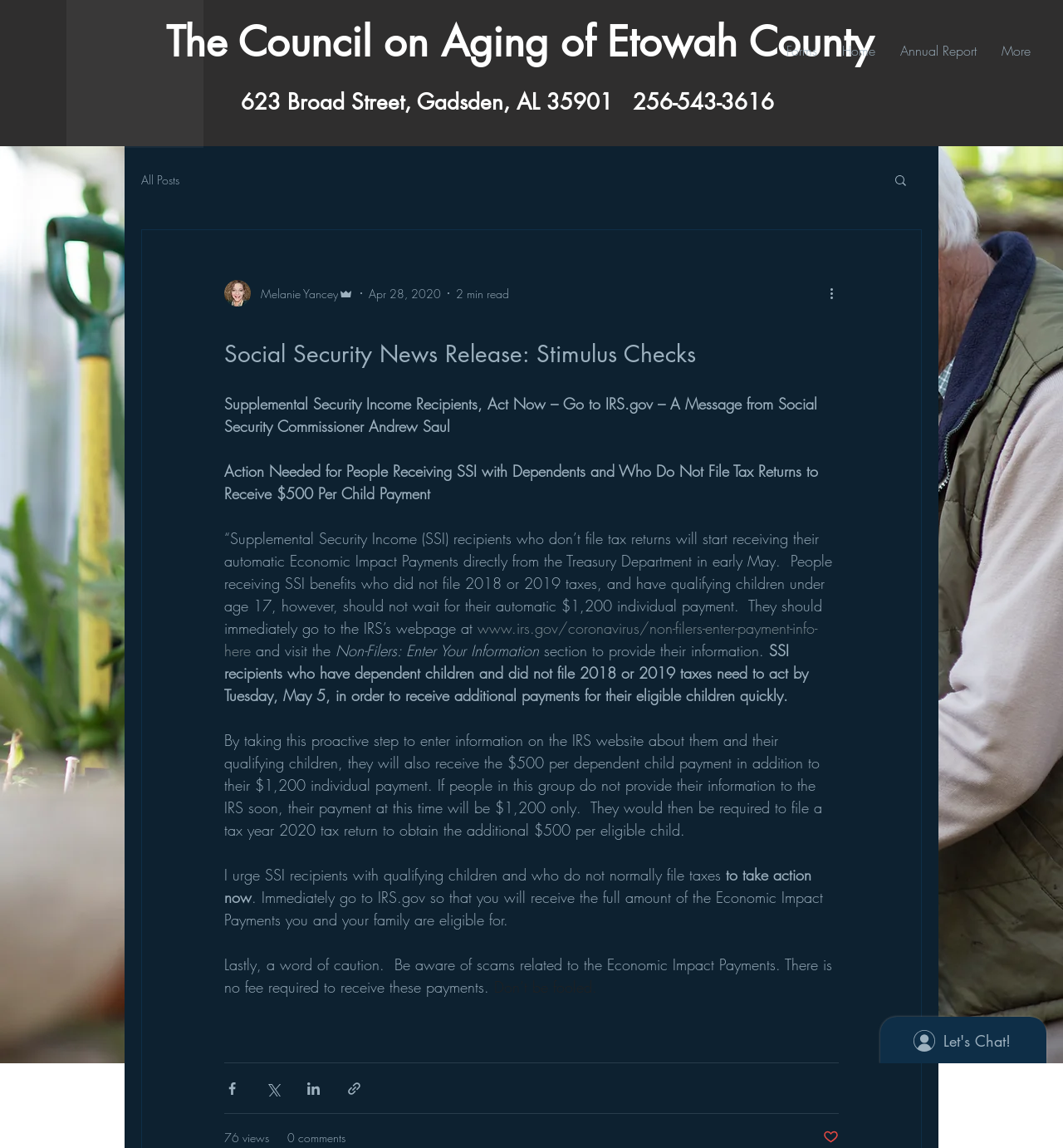Please specify the bounding box coordinates of the area that should be clicked to accomplish the following instruction: "Search the website". The coordinates should consist of four float numbers between 0 and 1, i.e., [left, top, right, bottom].

[0.84, 0.151, 0.855, 0.166]